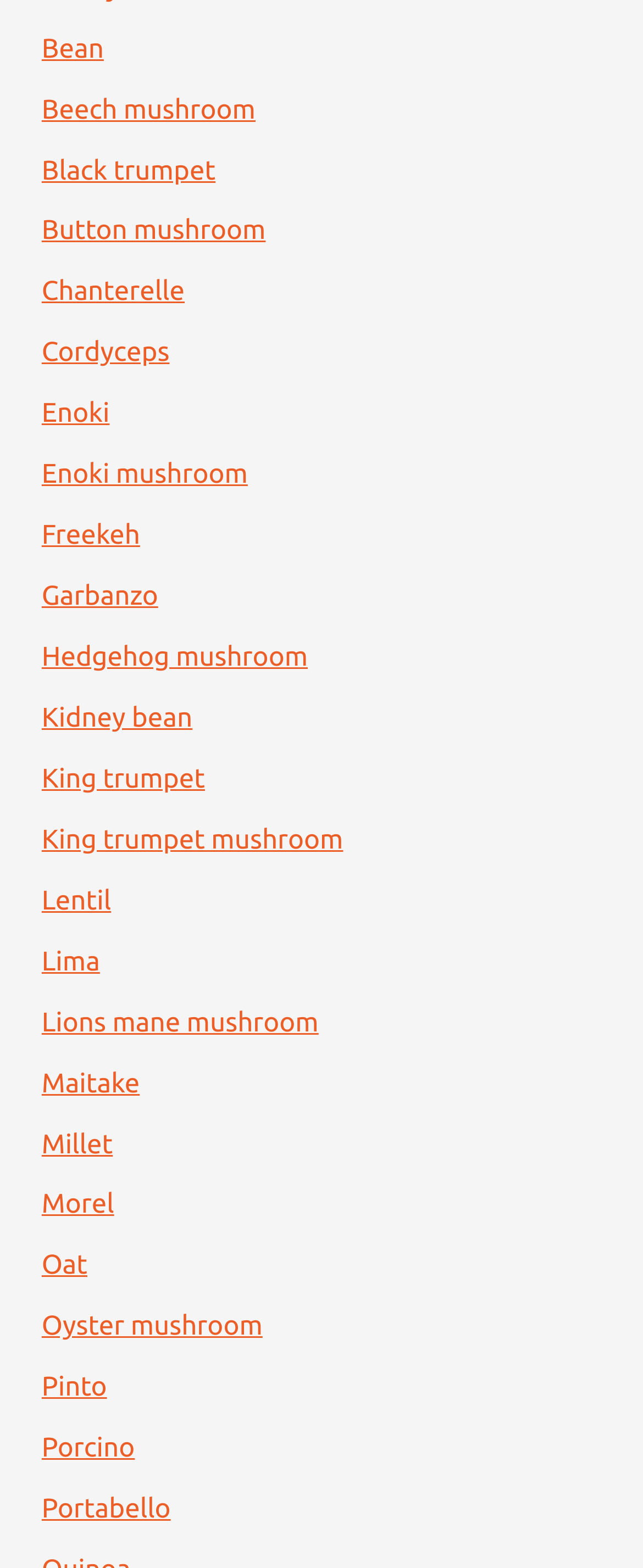Specify the bounding box coordinates of the area to click in order to execute this command: 'view information about Chanterelle'. The coordinates should consist of four float numbers ranging from 0 to 1, and should be formatted as [left, top, right, bottom].

[0.065, 0.177, 0.287, 0.196]